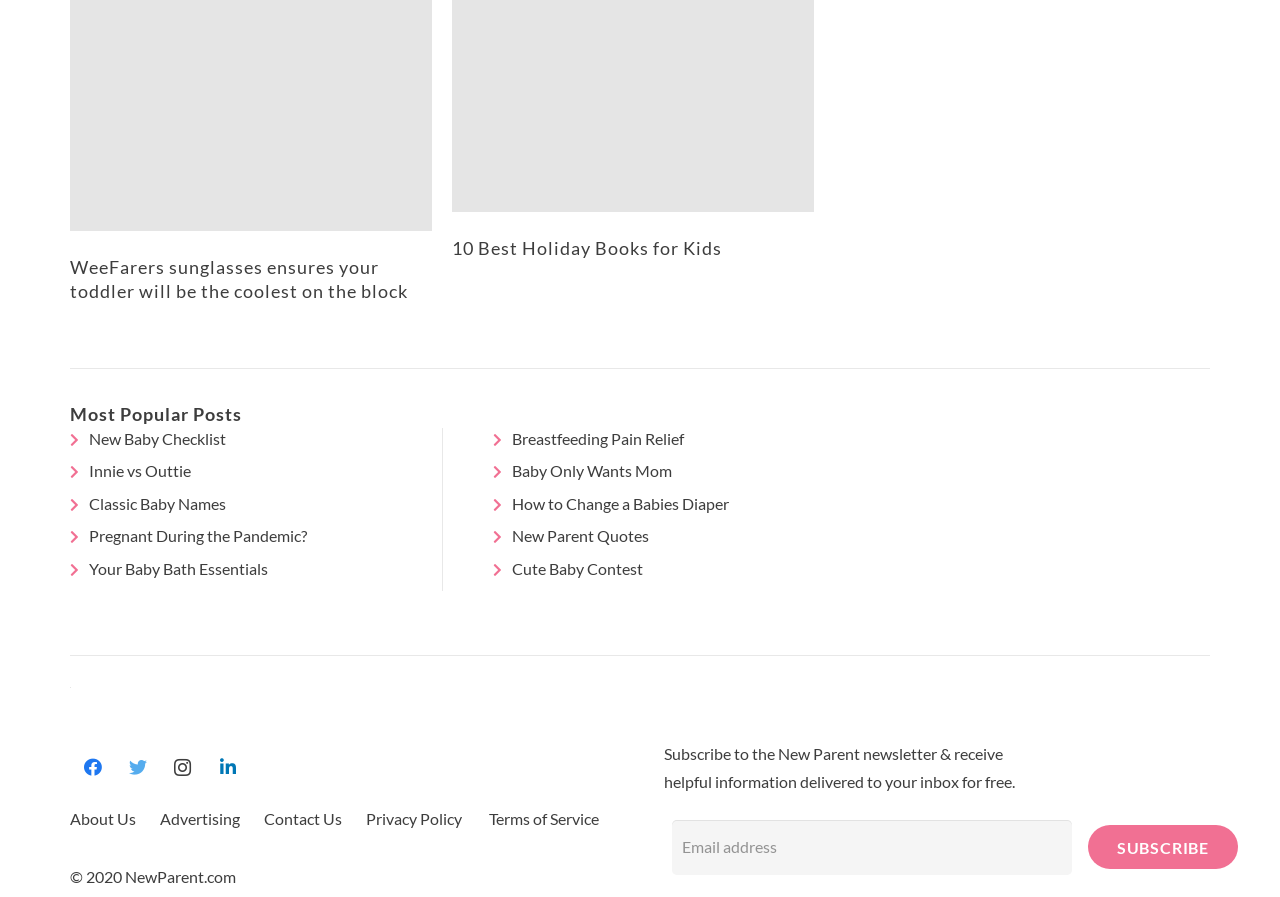Locate the bounding box coordinates of the UI element described by: "Breastfeeding Pain Relief". Provide the coordinates as four float numbers between 0 and 1, formatted as [left, top, right, bottom].

[0.4, 0.478, 0.534, 0.499]